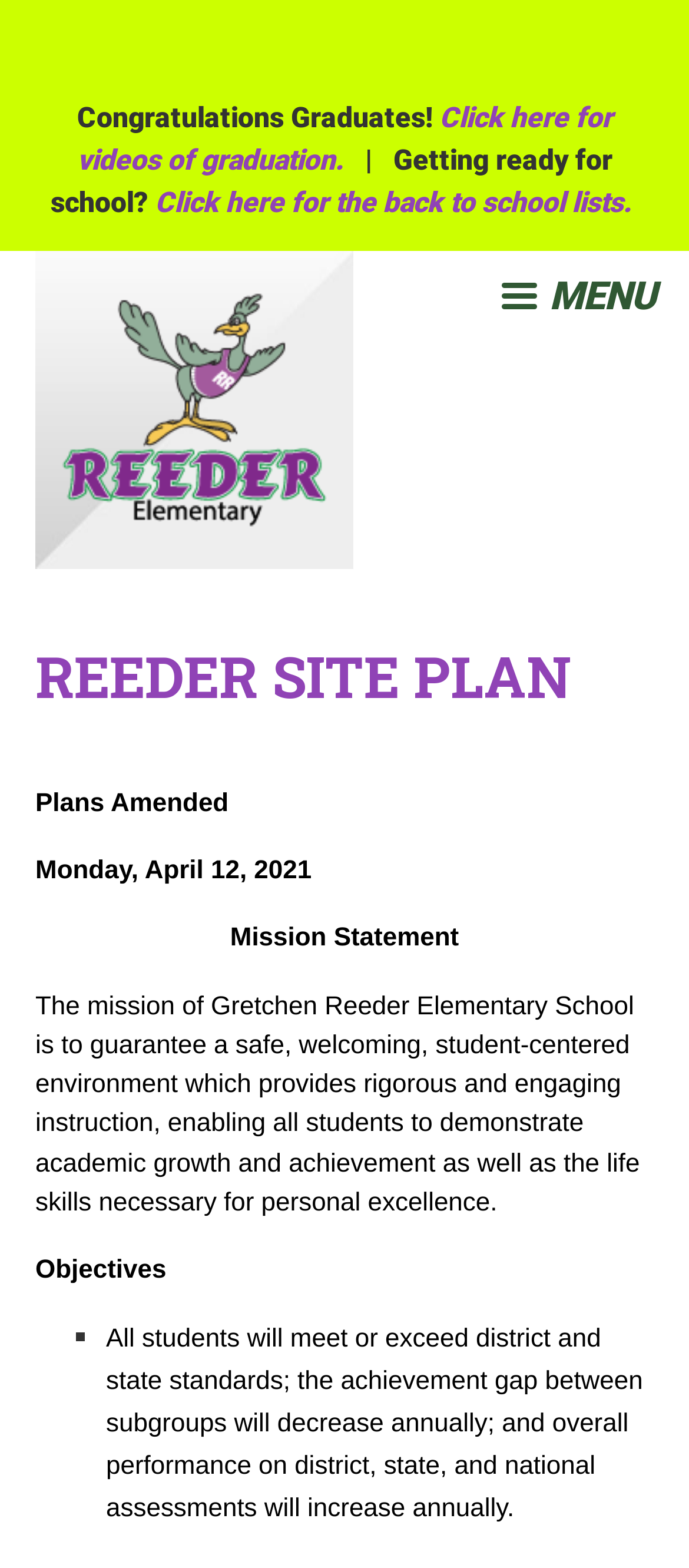Generate an in-depth caption that captures all aspects of the webpage.

The webpage is about the Reeder Elementary School's site plan, with a focus on the amended plans. At the top, there is a skip link to navigate to the main content. Below that, there is a top toolbar with a congratulatory message for graduates, along with links to videos of the graduation ceremony and back-to-school lists.

On the left side, there are navigation links, including "Home" with an accompanying image, and "MENU" on the right side. Below the navigation links, there is a banner section with a heading "REEDER SITE PLAN" in a prominent font. 

Under the heading, there is a subheading "Plans Amended" with the date "Monday, April 12, 2021" below it. The mission statement of Gretchen Reeder Elementary School is displayed, which emphasizes providing a safe and welcoming environment for students to achieve academic growth and personal excellence.

Further down, there are objectives listed, with a bullet point "■" preceding a statement that outlines the school's goals, including meeting or exceeding district and state standards, decreasing the achievement gap, and increasing overall performance on assessments.